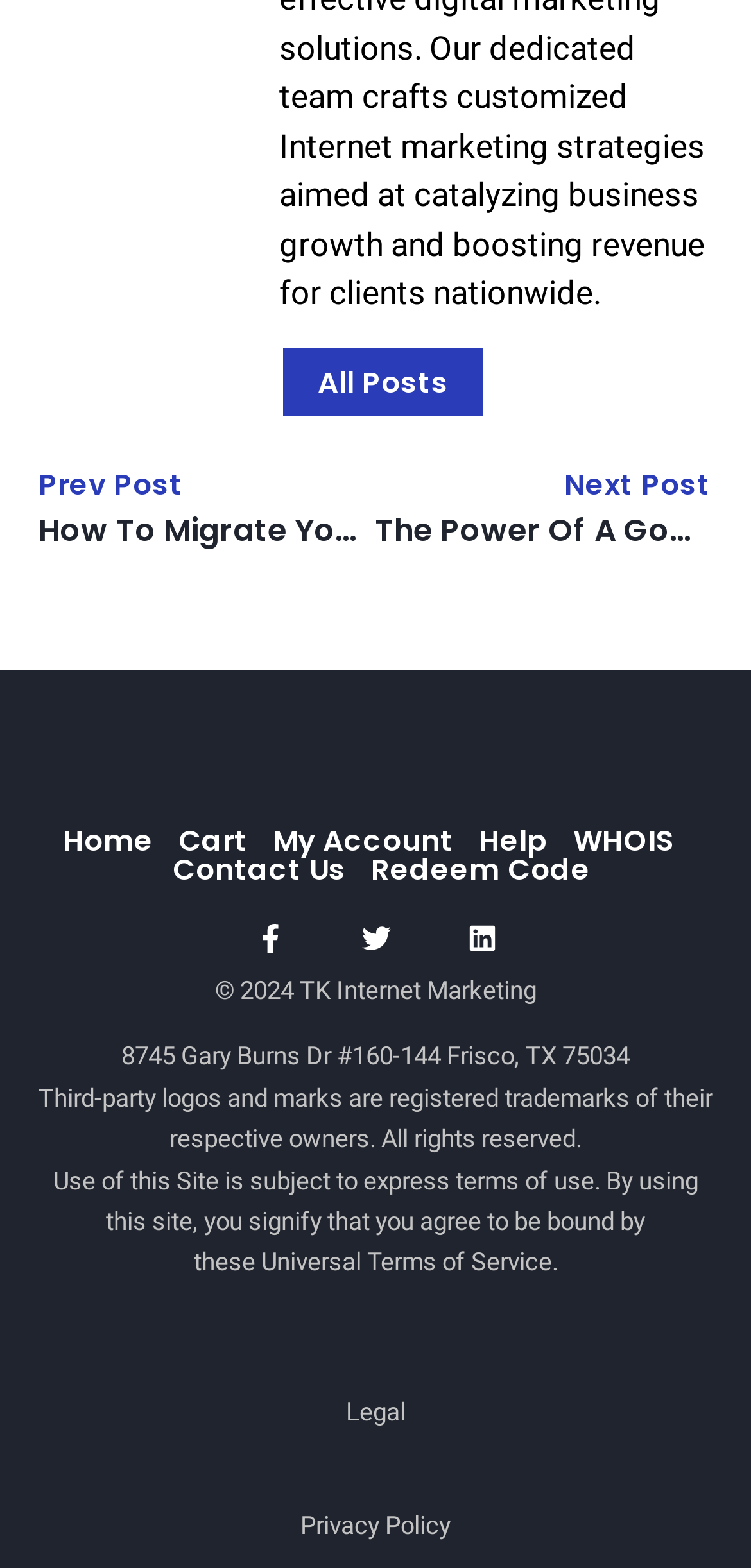What is the company's address?
Refer to the screenshot and respond with a concise word or phrase.

8745 Gary Burns Dr #160-144 Frisco, TX 75034